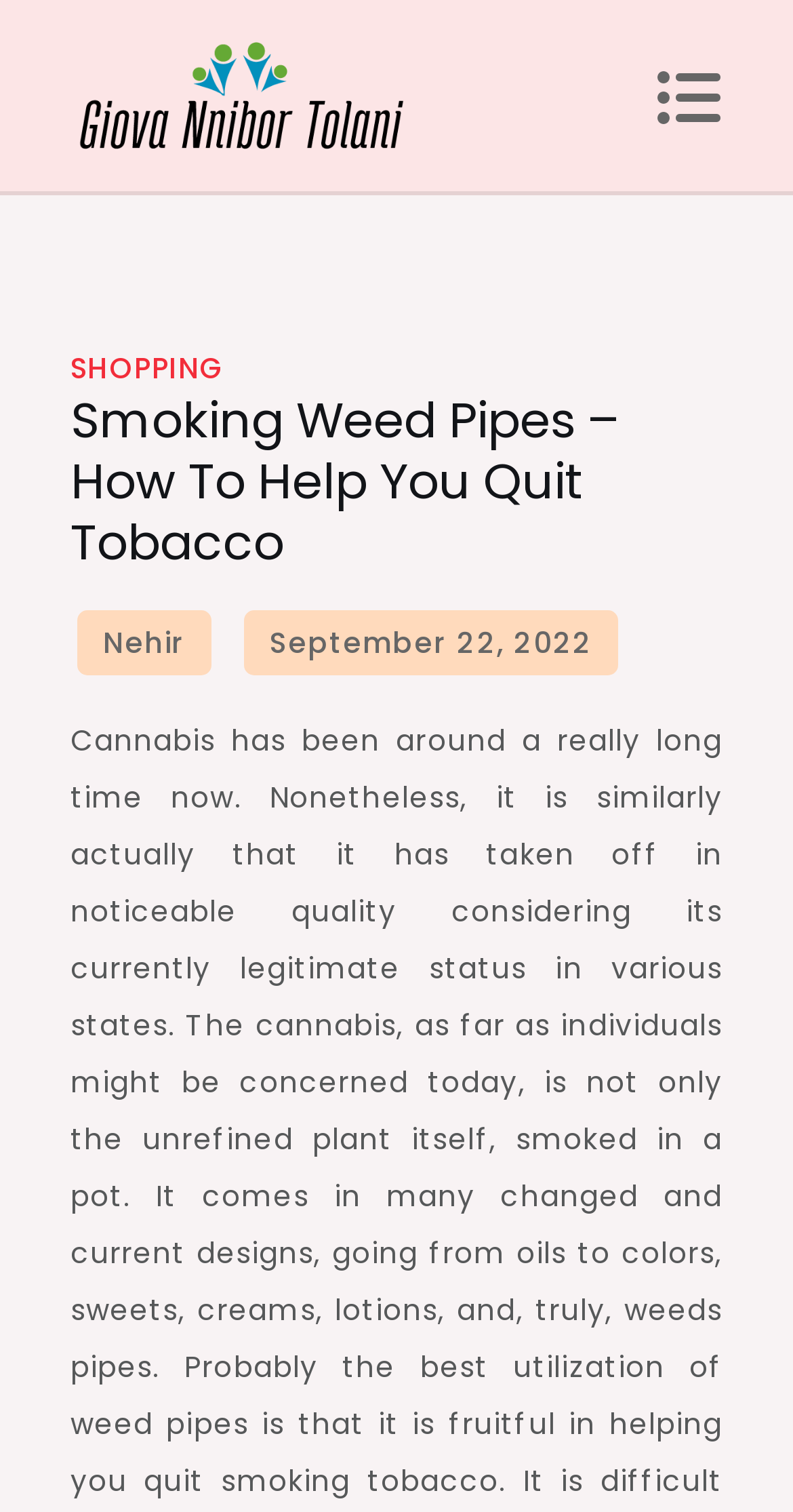Please find and provide the title of the webpage.

Smoking Weed Pipes – How To Help You Quit Tobacco